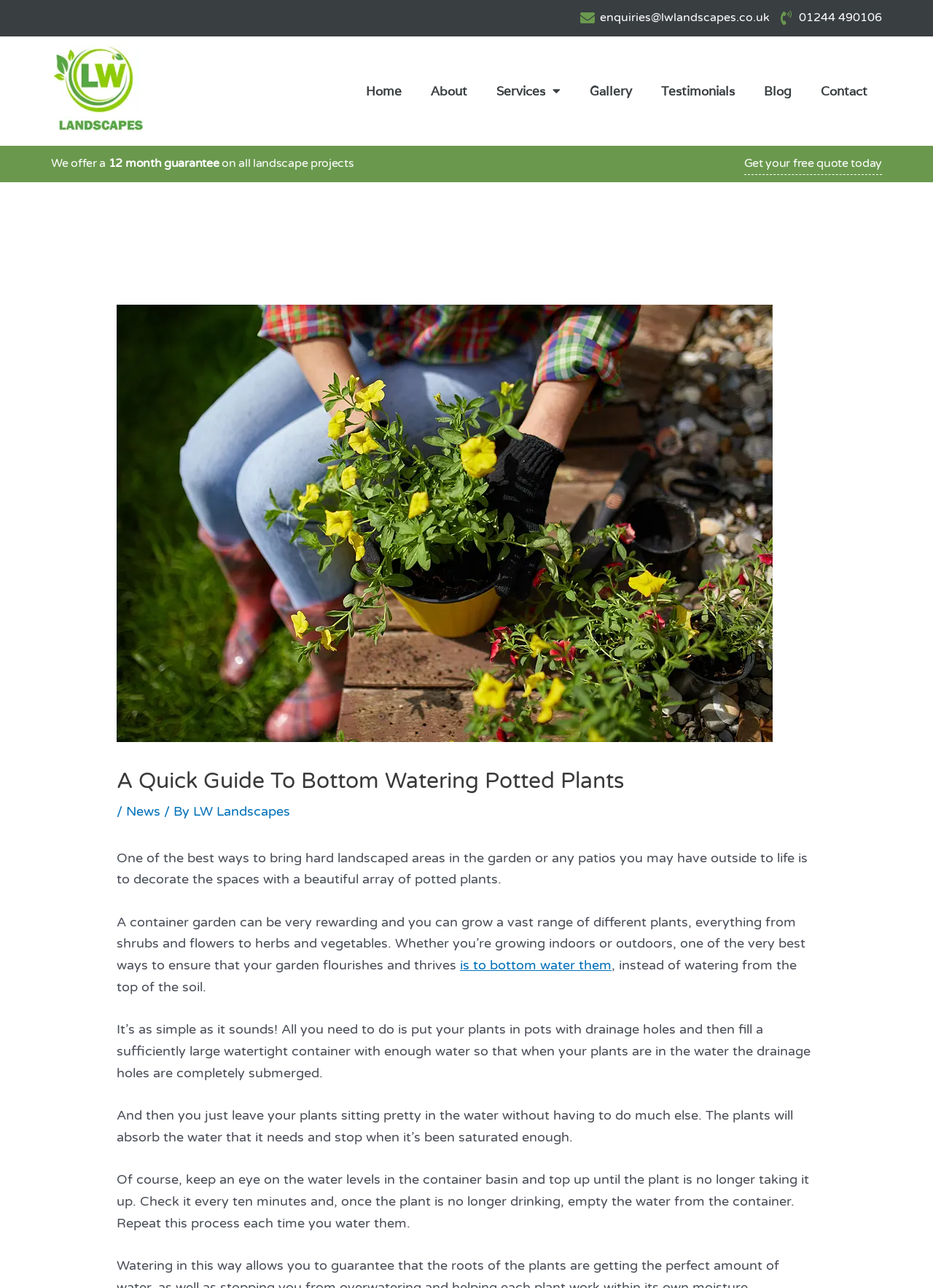Pinpoint the bounding box coordinates of the clickable element to carry out the following instruction: "Click the 'Contact' link."

[0.864, 0.058, 0.945, 0.084]